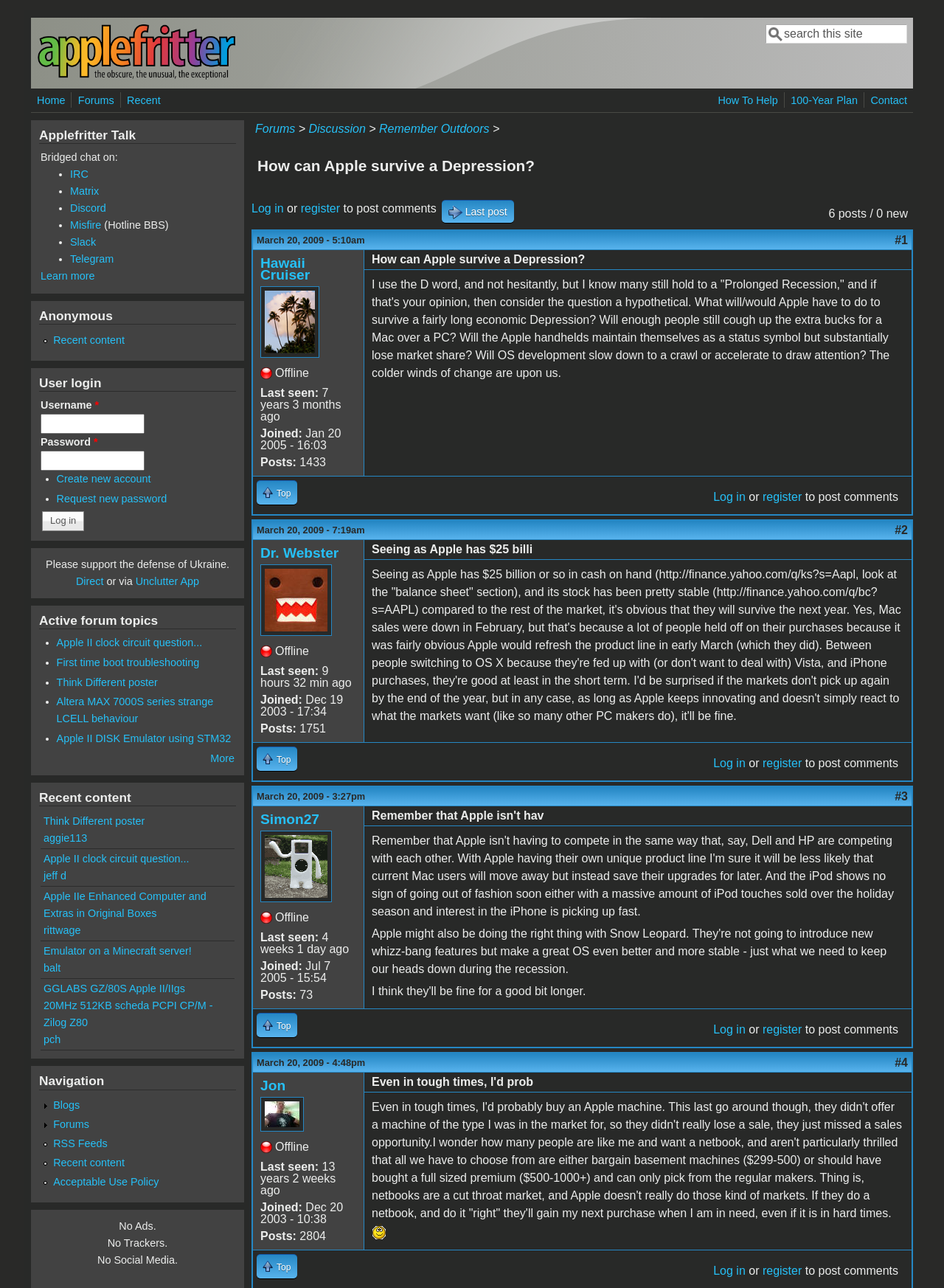Extract the main heading text from the webpage.

How can Apple survive a Depression?